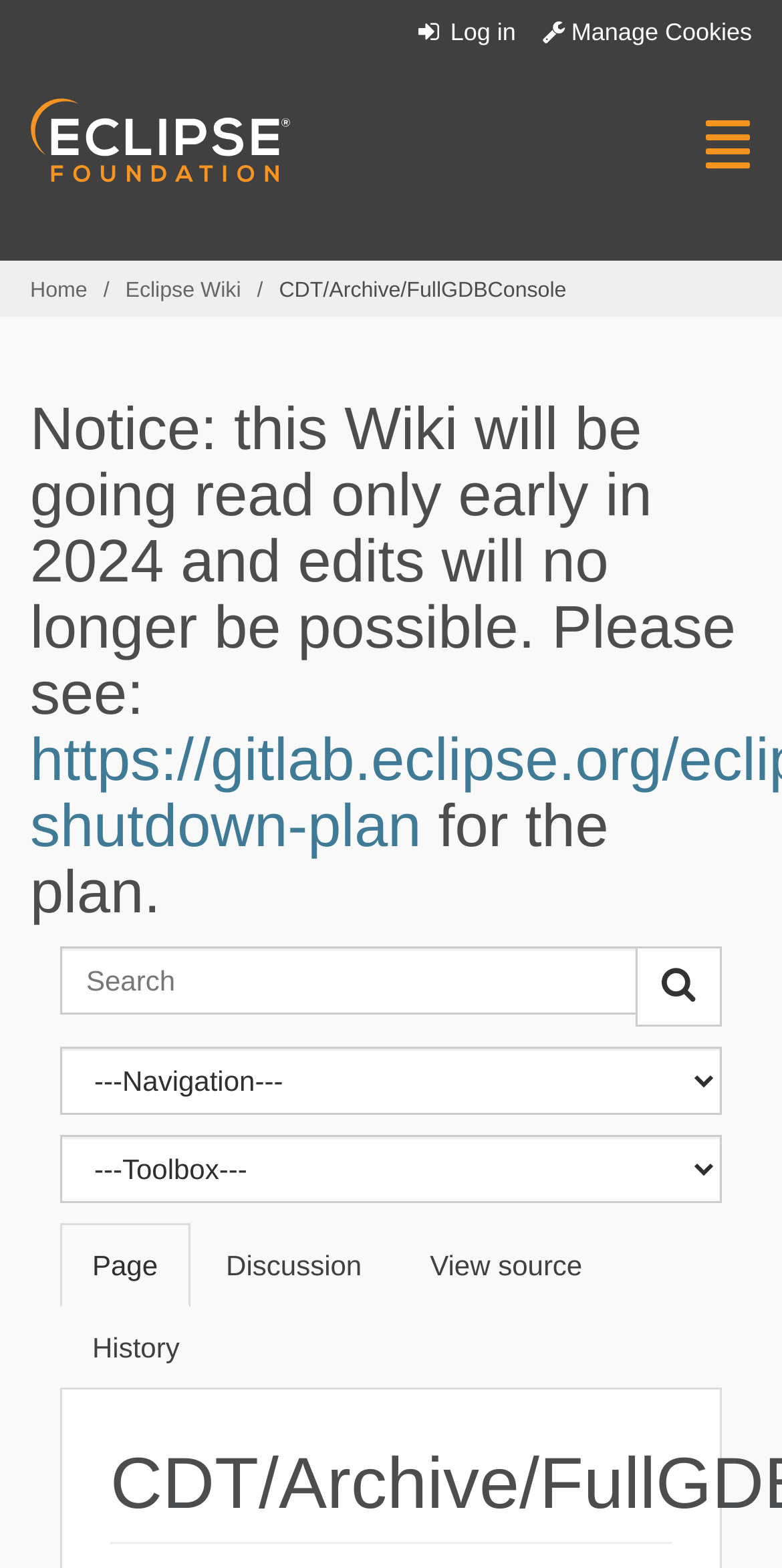Use one word or a short phrase to answer the question provided: 
How many tabs are in the tablist?

4